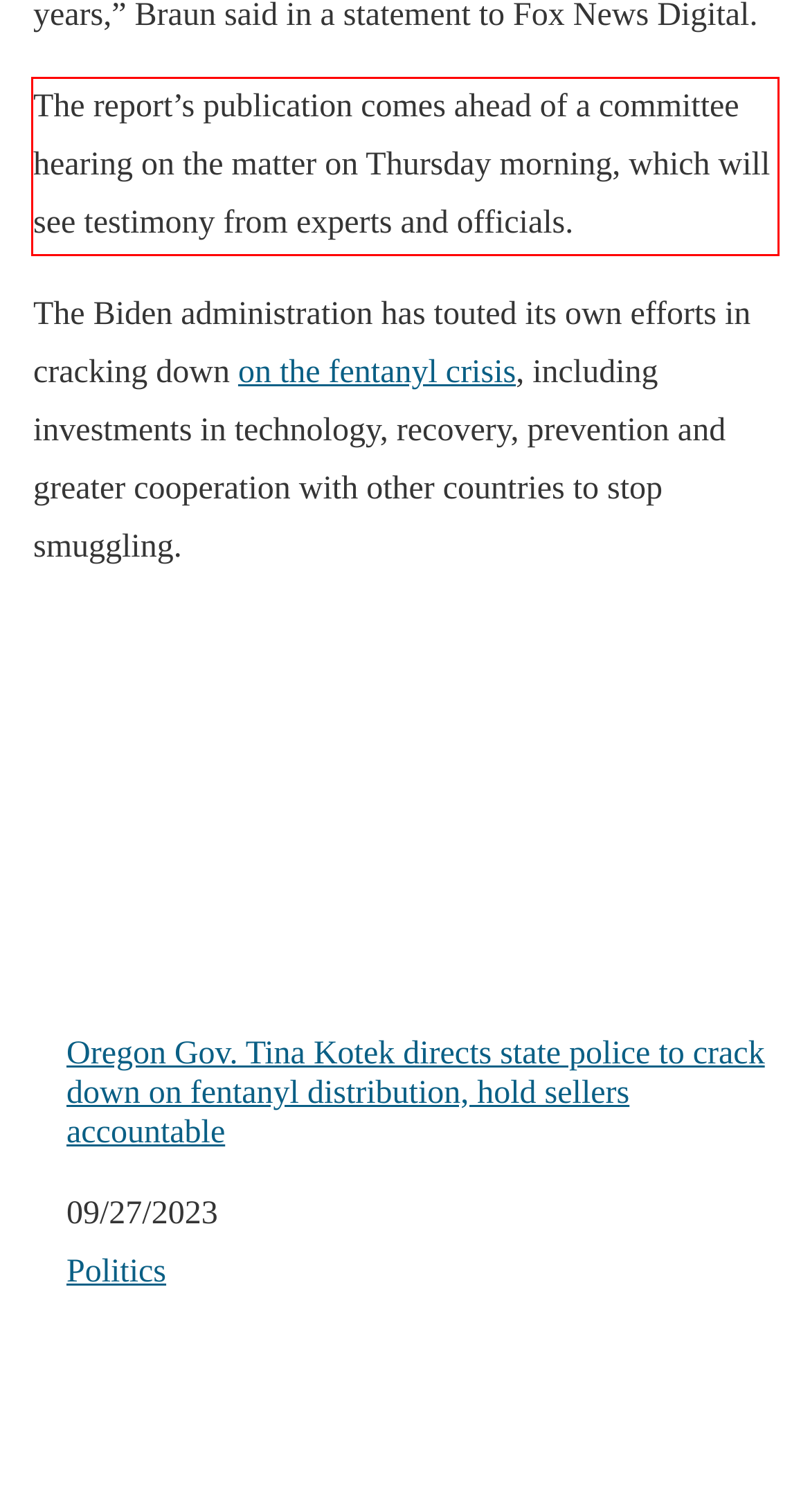Given a screenshot of a webpage with a red bounding box, please identify and retrieve the text inside the red rectangle.

The report’s publication comes ahead of a committee hearing on the matter on Thursday morning, which will see testimony from experts and officials.